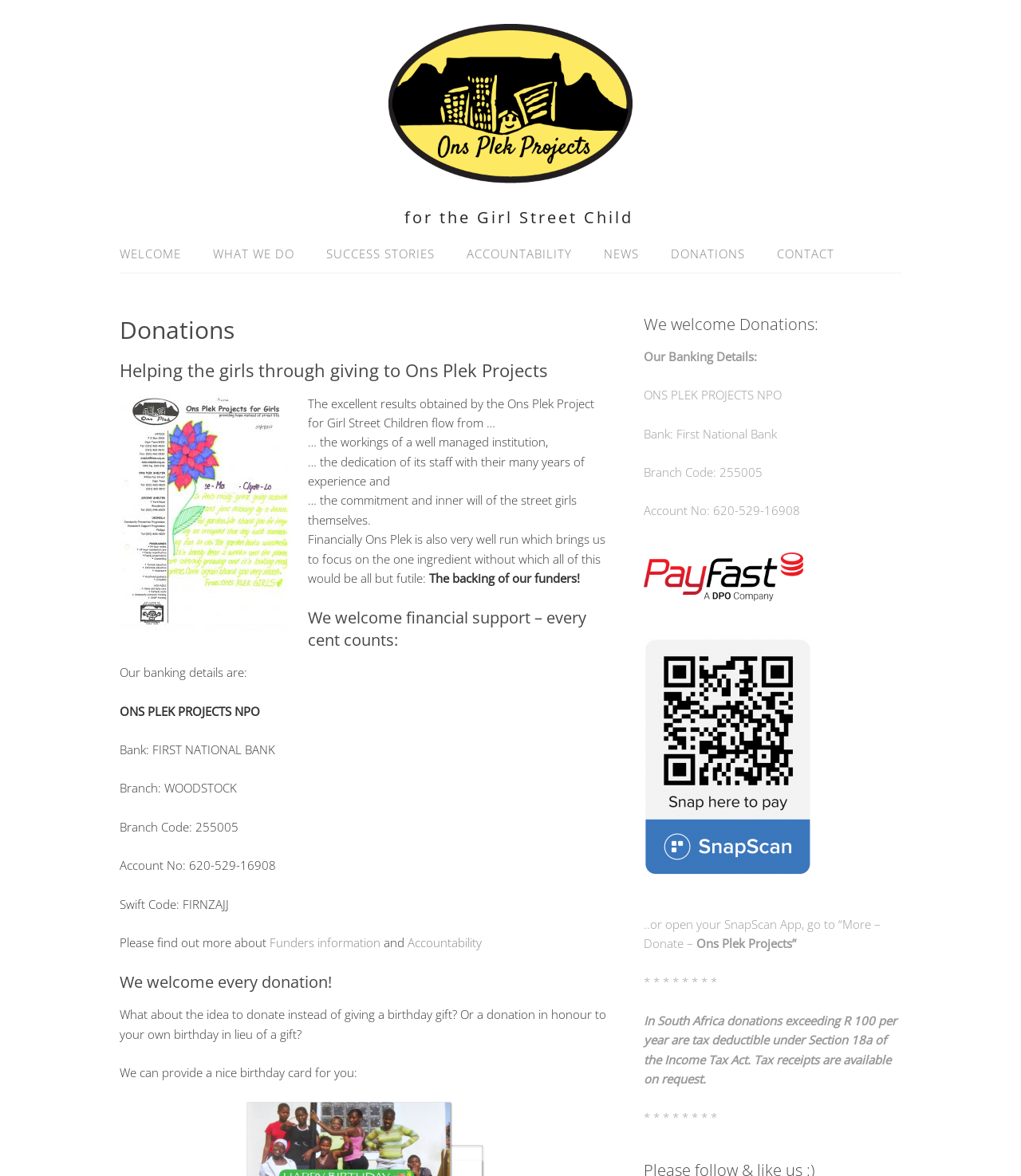Identify the bounding box coordinates of the element that should be clicked to fulfill this task: "Click on 'Funders information'". The coordinates should be provided as four float numbers between 0 and 1, i.e., [left, top, right, bottom].

[0.264, 0.795, 0.376, 0.808]